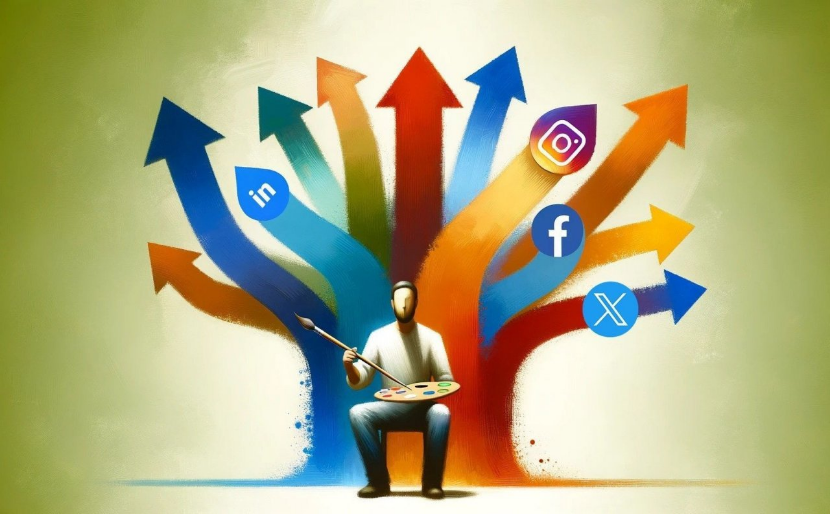What do the arrows in the image represent?
Please give a detailed and elaborate answer to the question based on the image.

The arrows in the image, painted in a burst of colors, represent various social media platforms. Each arrow points in a different direction, symbolizing the multiple avenues available for artists to explore and promote their work online. The arrows create a sense of dynamism and energy, highlighting the opportunities for artists to connect with a broader audience.